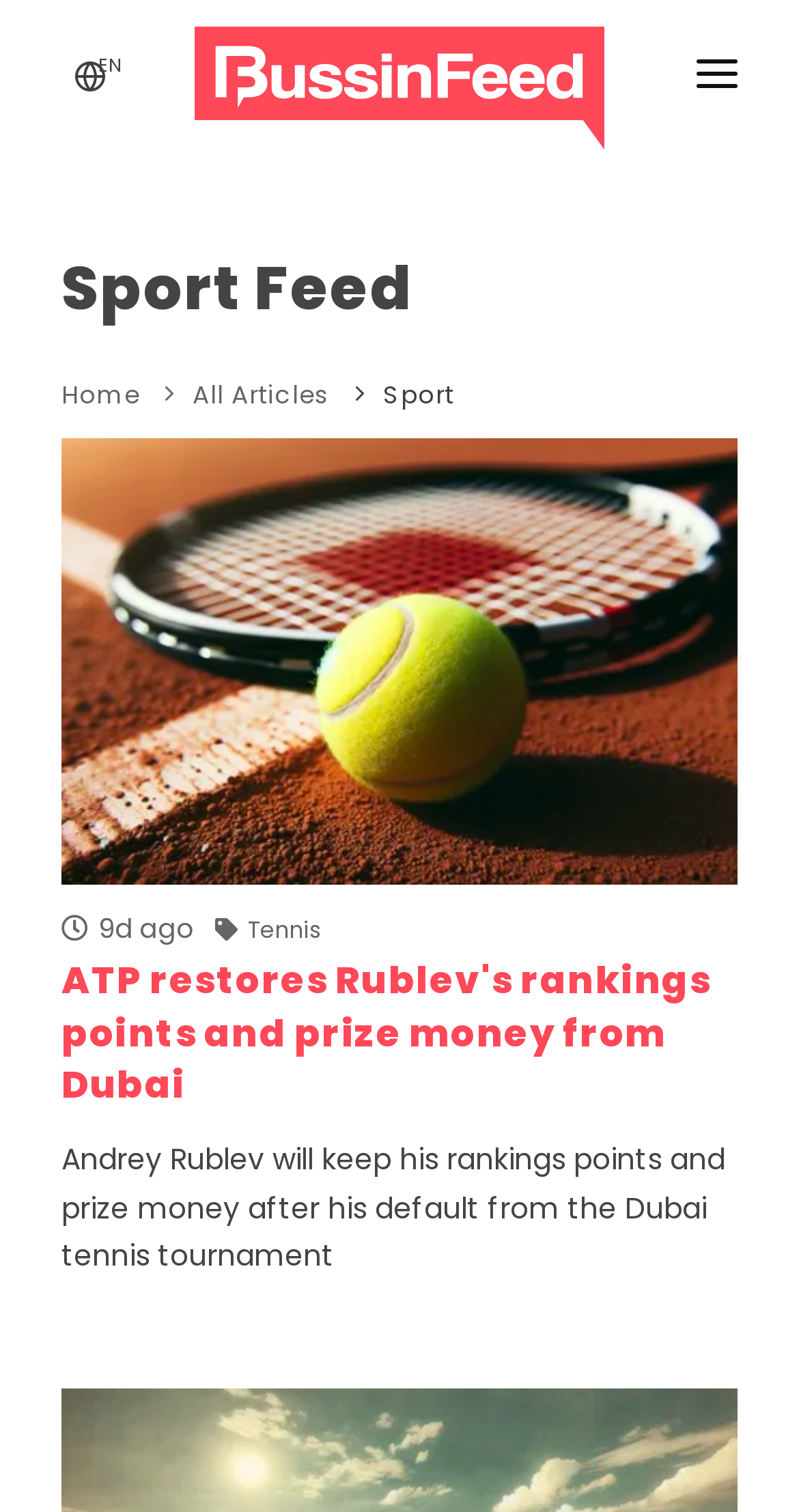What is the main category of news?
Can you give a detailed and elaborate answer to the question?

Based on the webpage structure and the links provided, it appears that the main category of news is Sport, as it is prominently displayed and has multiple subcategories.